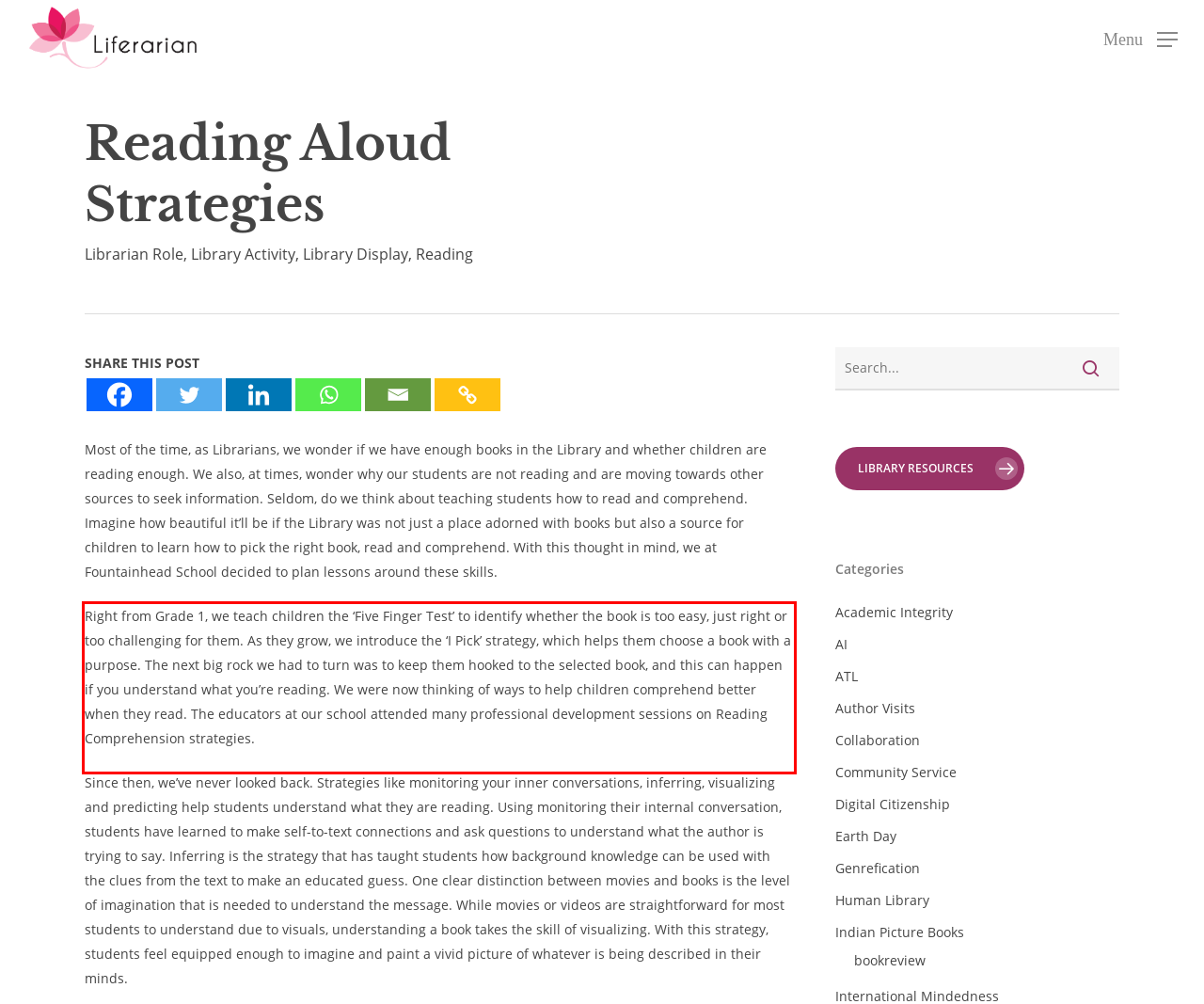The screenshot you have been given contains a UI element surrounded by a red rectangle. Use OCR to read and extract the text inside this red rectangle.

Right from Grade 1, we teach children the ‘Five Finger Test’ to identify whether the book is too easy, just right or too challenging for them. As they grow, we introduce the ‘I Pick’ strategy, which helps them choose a book with a purpose. The next big rock we had to turn was to keep them hooked to the selected book, and this can happen if you understand what you’re reading. We were now thinking of ways to help children comprehend better when they read. The educators at our school attended many professional development sessions on Reading Comprehension strategies.